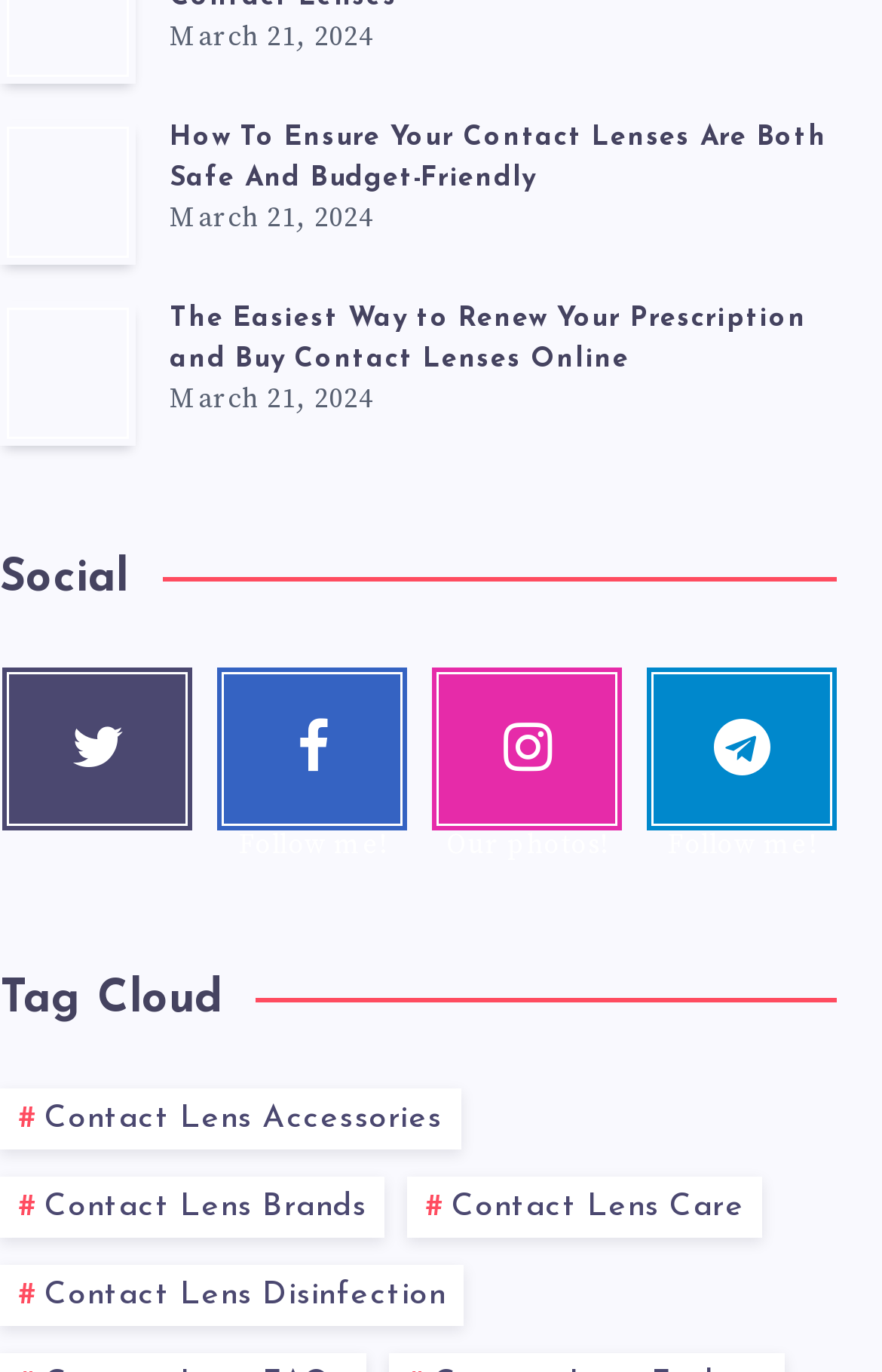Determine the bounding box coordinates for the clickable element to execute this instruction: "Follow on Twitter". Provide the coordinates as four float numbers between 0 and 1, i.e., [left, top, right, bottom].

[0.004, 0.487, 0.218, 0.605]